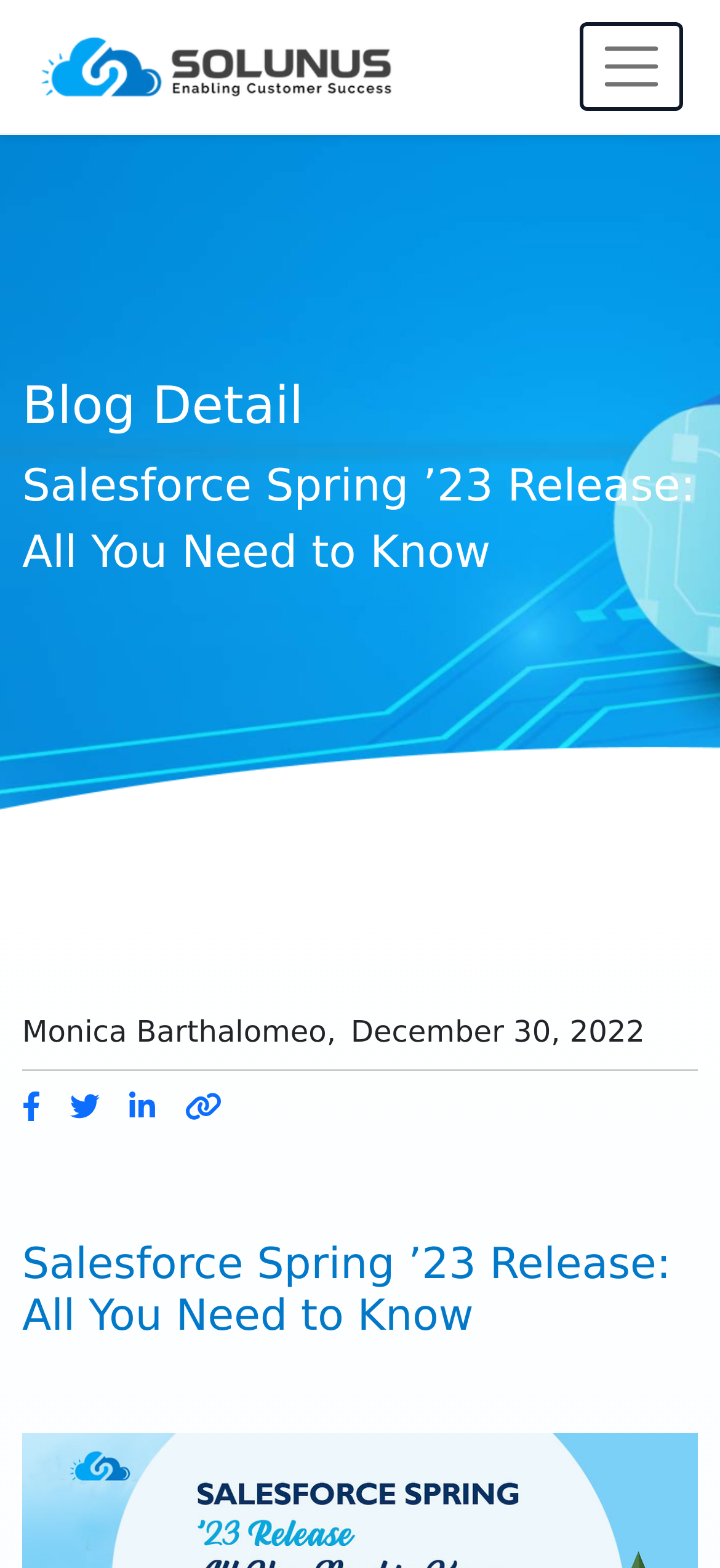Based on the image, provide a detailed response to the question:
How many social media links are there?

I counted the number of link elements that appear below the separator element, which are represented by icons, and found that there are 4 social media links.